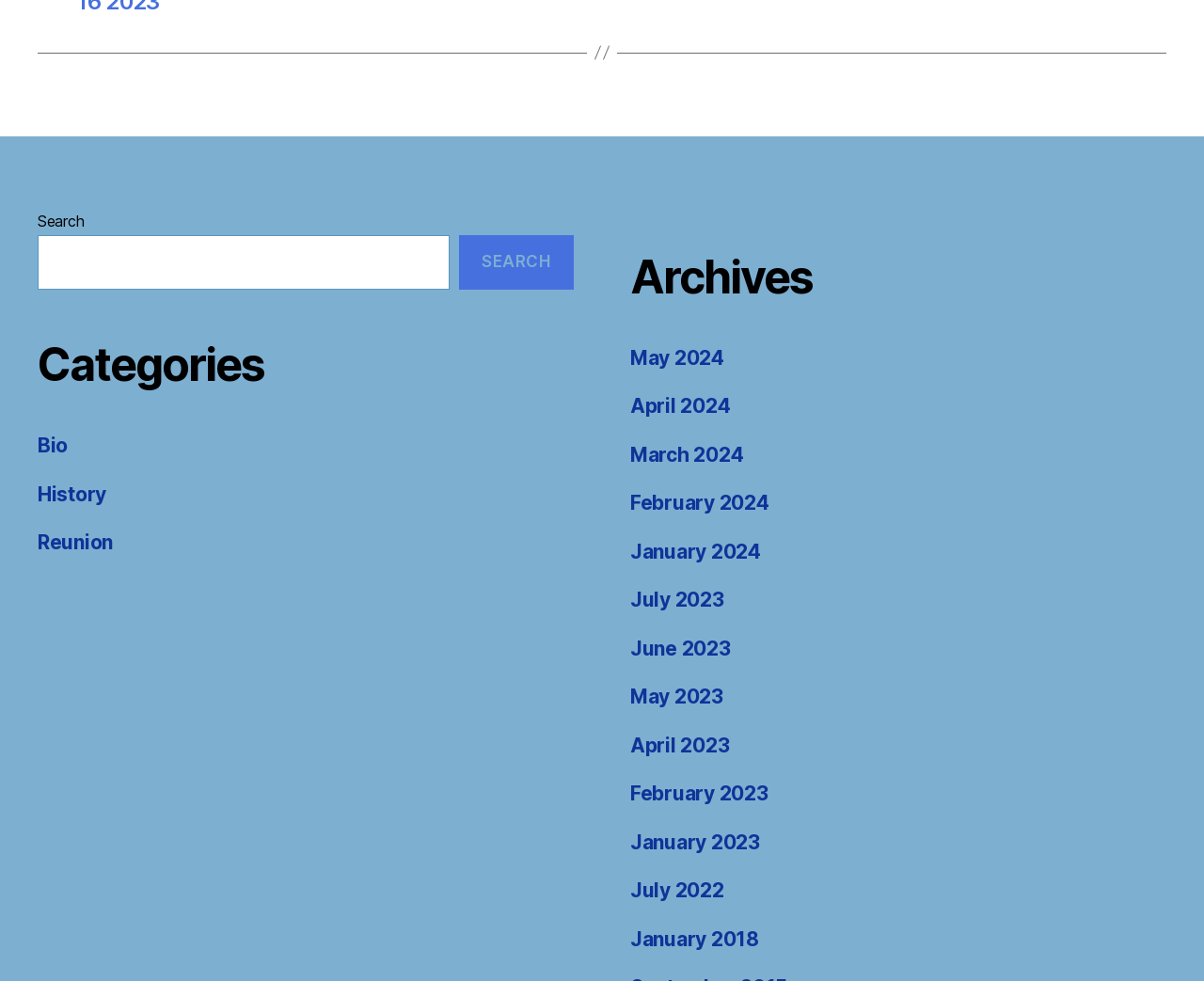Find the bounding box coordinates of the area that needs to be clicked in order to achieve the following instruction: "go to Bio category". The coordinates should be specified as four float numbers between 0 and 1, i.e., [left, top, right, bottom].

[0.031, 0.442, 0.056, 0.466]